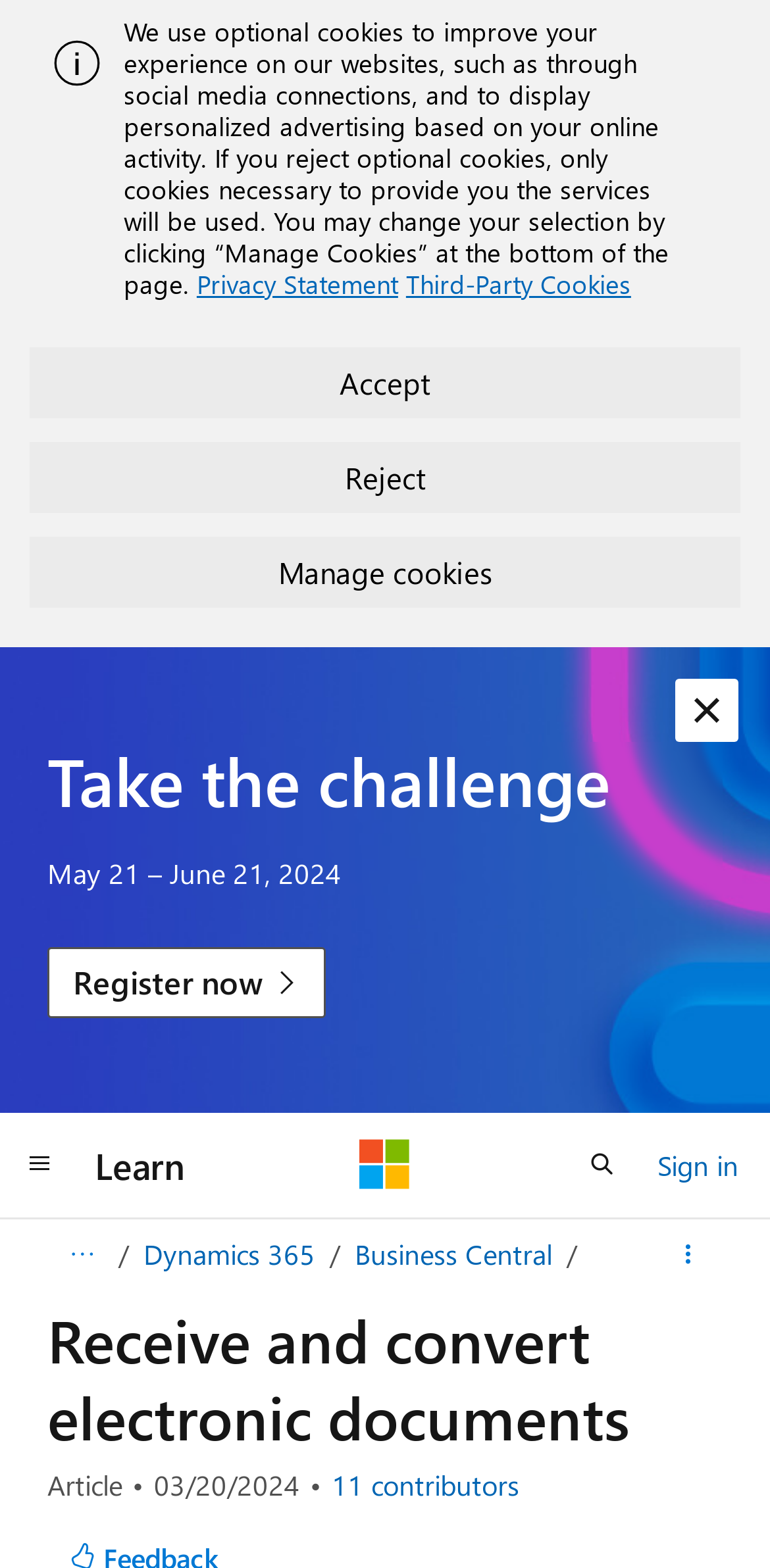Please find the bounding box coordinates in the format (top-left x, top-left y, bottom-right x, bottom-right y) for the given element description. Ensure the coordinates are floating point numbers between 0 and 1. Description: 11 contributors

[0.431, 0.937, 0.674, 0.957]